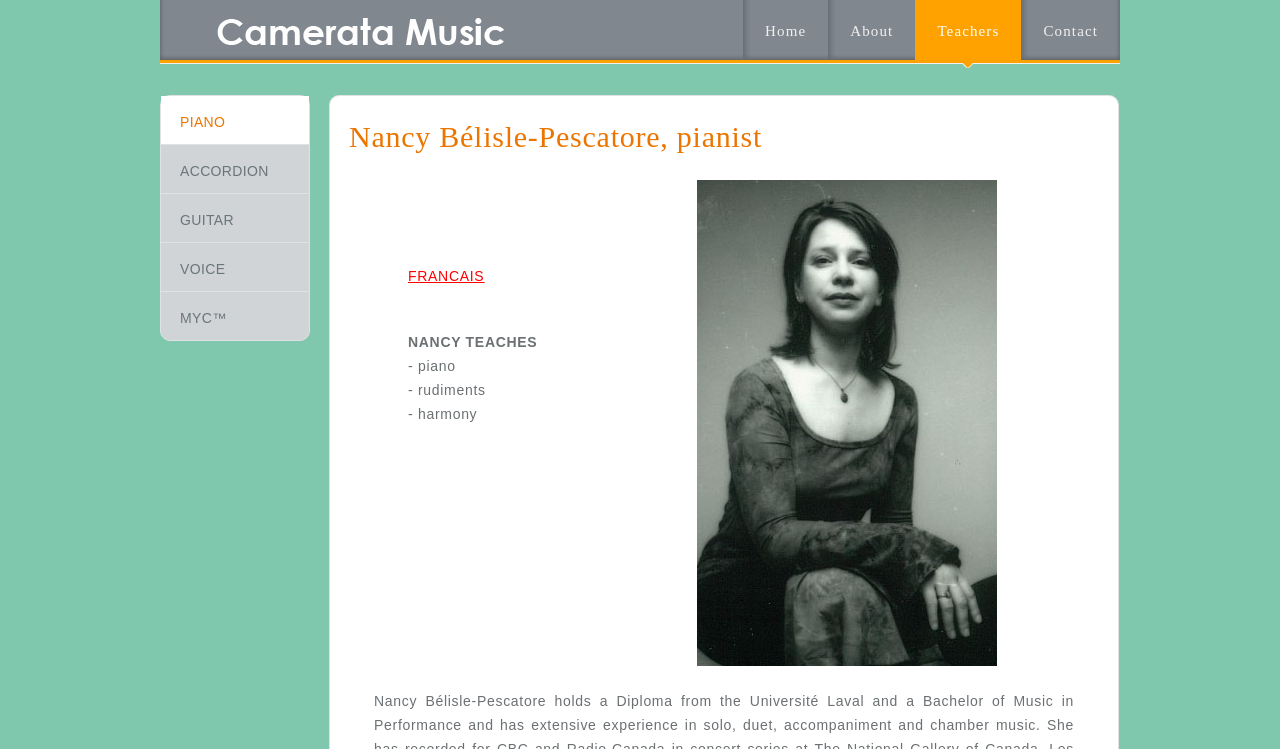Determine the coordinates of the bounding box that should be clicked to complete the instruction: "switch to FRANCAIS". The coordinates should be represented by four float numbers between 0 and 1: [left, top, right, bottom].

[0.319, 0.358, 0.378, 0.379]